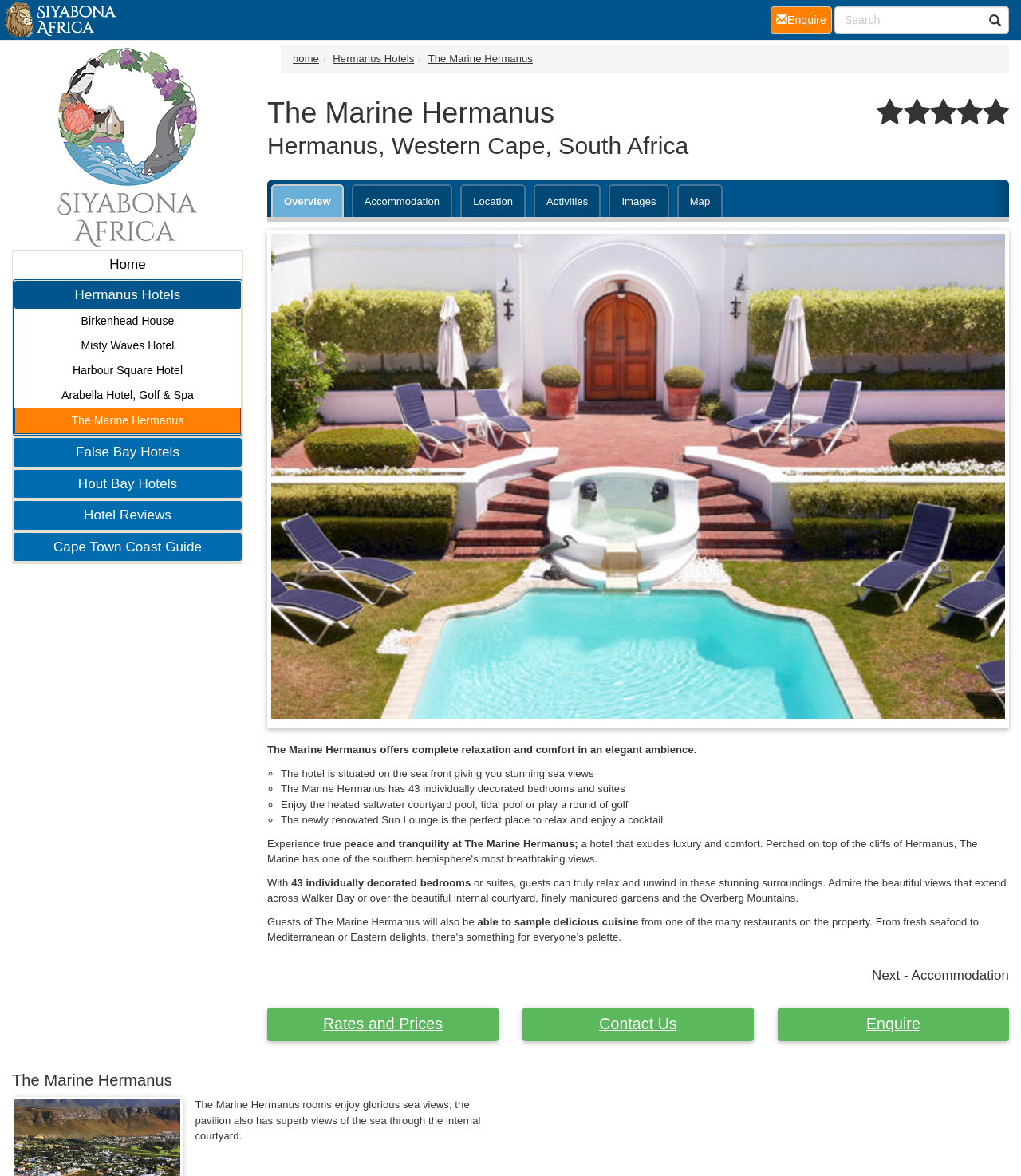What is the purpose of the 'Enquire' button?
Use the information from the image to give a detailed answer to the question.

I found the answer by looking at the link element that says 'Enquire'. This suggests that the purpose of the button is to allow users to make an enquiry about the hotel or its services.